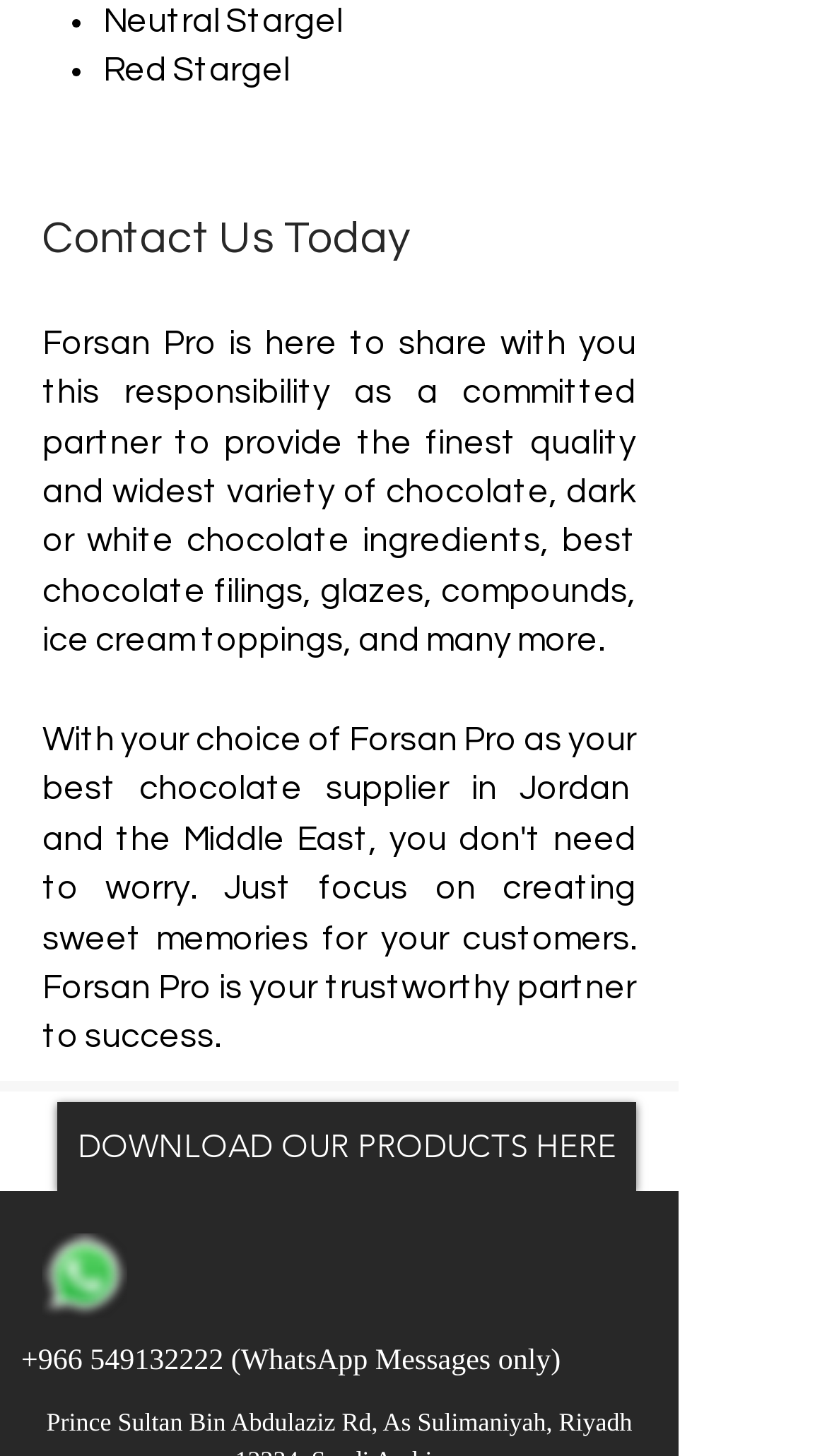What type of products does Forsan Pro provide?
Analyze the screenshot and provide a detailed answer to the question.

The text mentions 'the finest quality and widest variety of chocolate, dark or white chocolate ingredients, best chocolate filings, glazes, compounds, ice cream toppings, and many more' which suggests that Forsan Pro provides chocolate ingredients and related products.